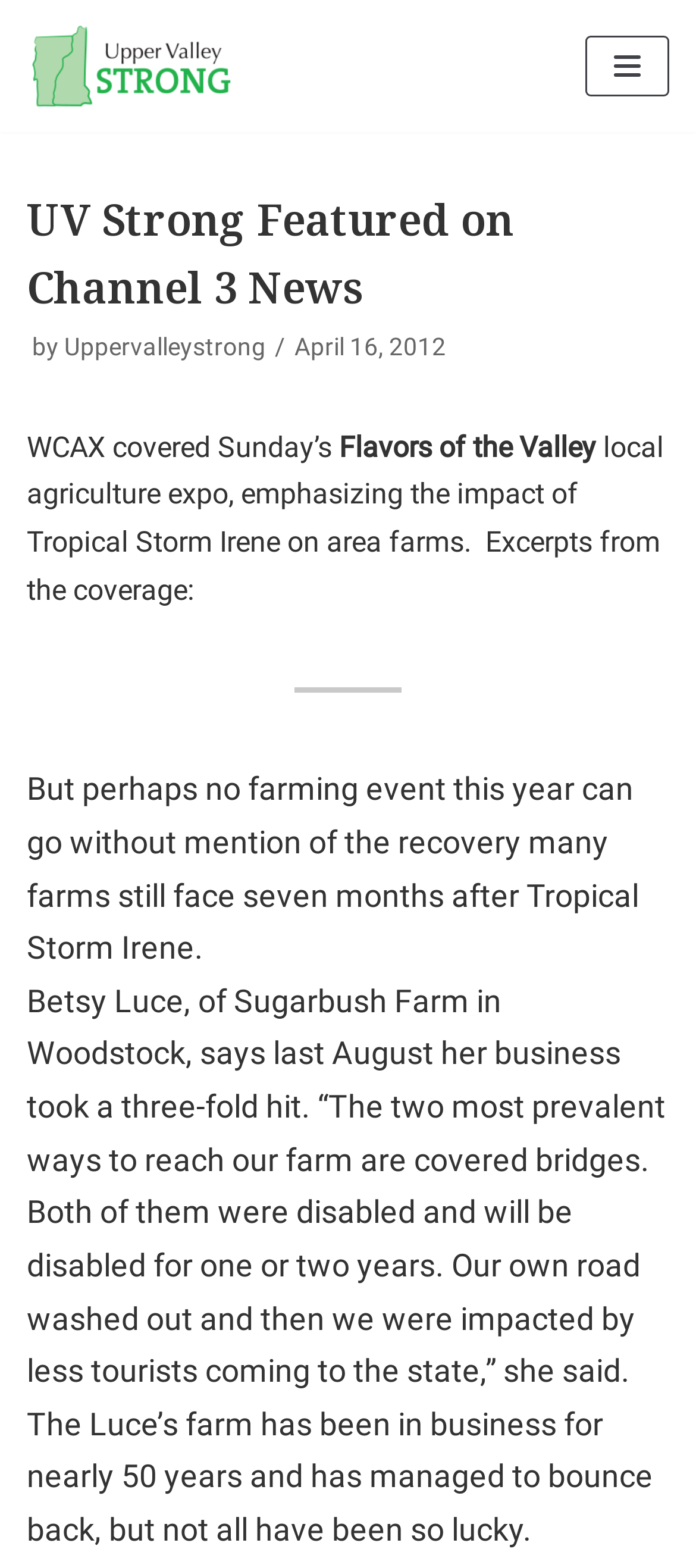Answer the following in one word or a short phrase: 
How long has Sugarbush Farm been in business?

nearly 50 years